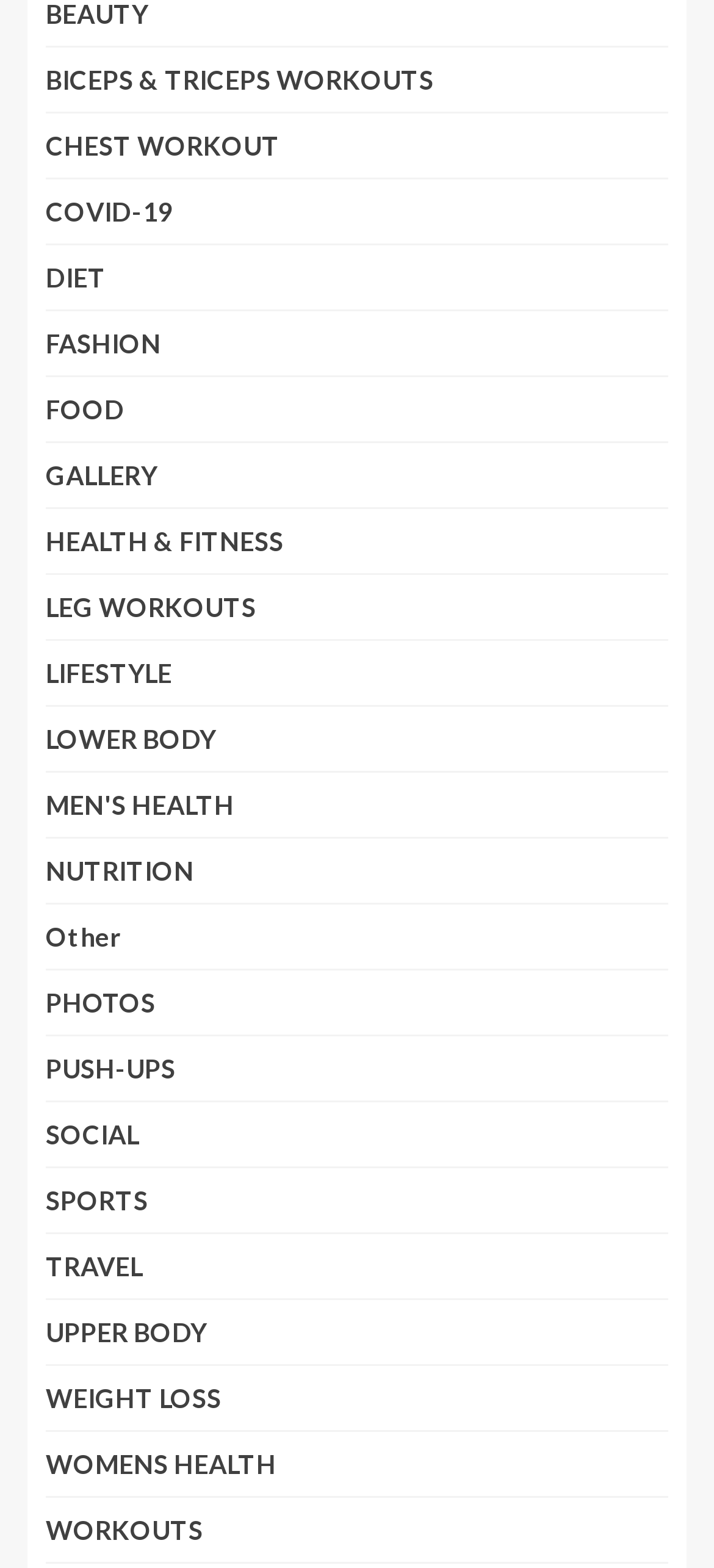From the webpage screenshot, identify the region described by HEALTH & FITNESS. Provide the bounding box coordinates as (top-left x, top-left y, bottom-right x, bottom-right y), with each value being a floating point number between 0 and 1.

[0.064, 0.335, 0.397, 0.355]